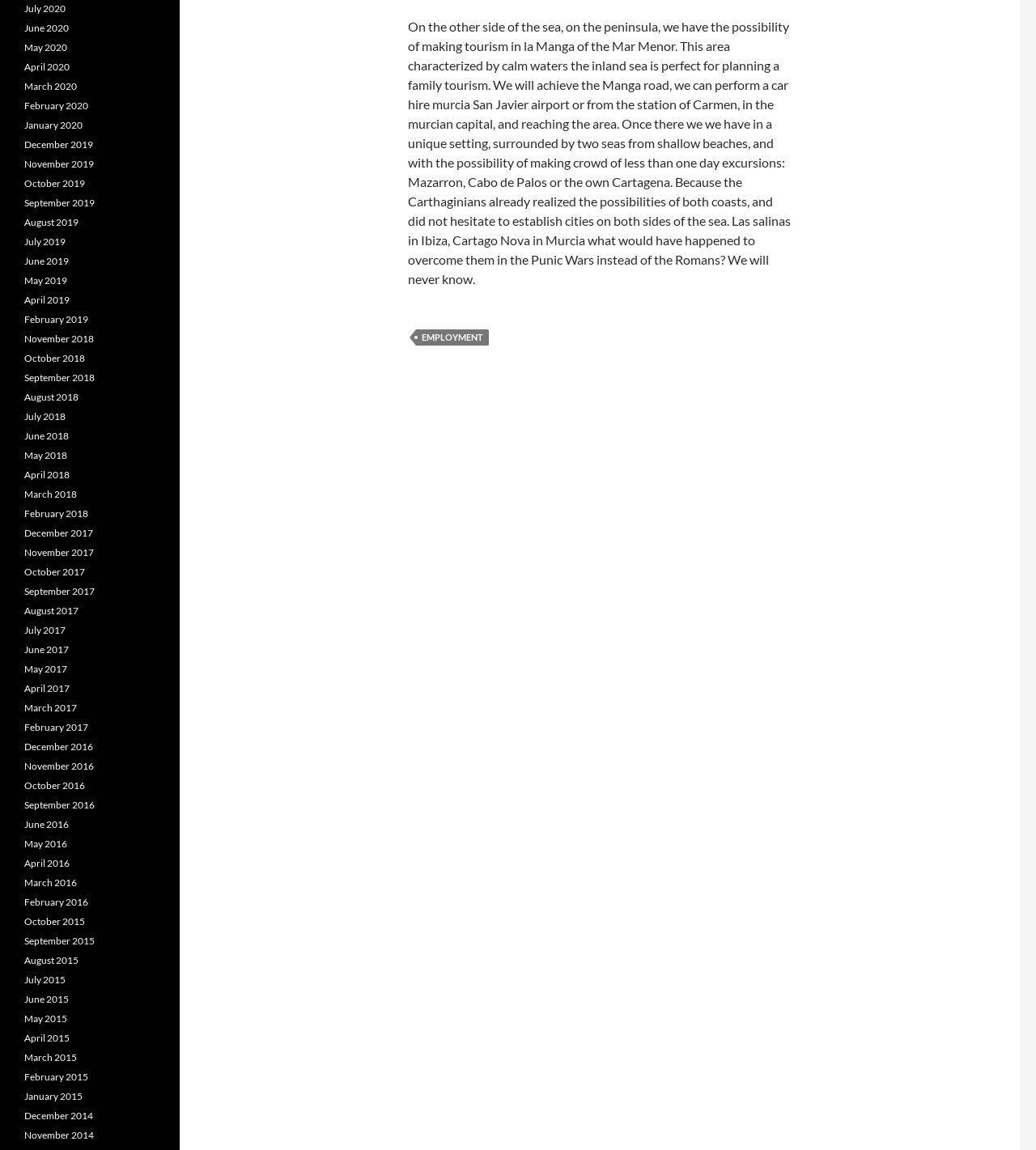Please provide the bounding box coordinate of the region that matches the element description: employment. Coordinates should be in the format (top-left x, top-left y, bottom-right x, bottom-right y) and all values should be between 0 and 1.

[0.402, 0.286, 0.472, 0.3]